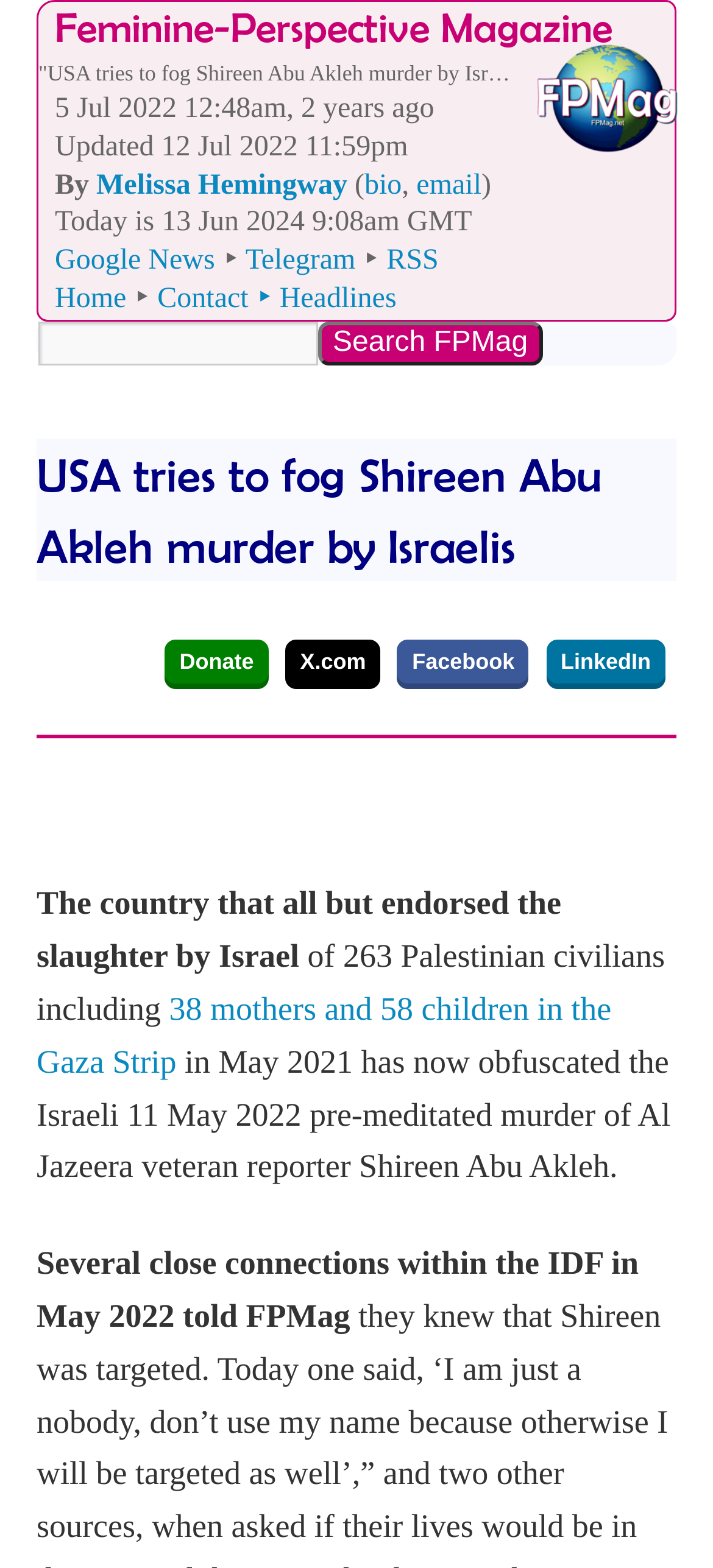When was the article last updated? Please answer the question using a single word or phrase based on the image.

12 Jul 2022 11:59pm